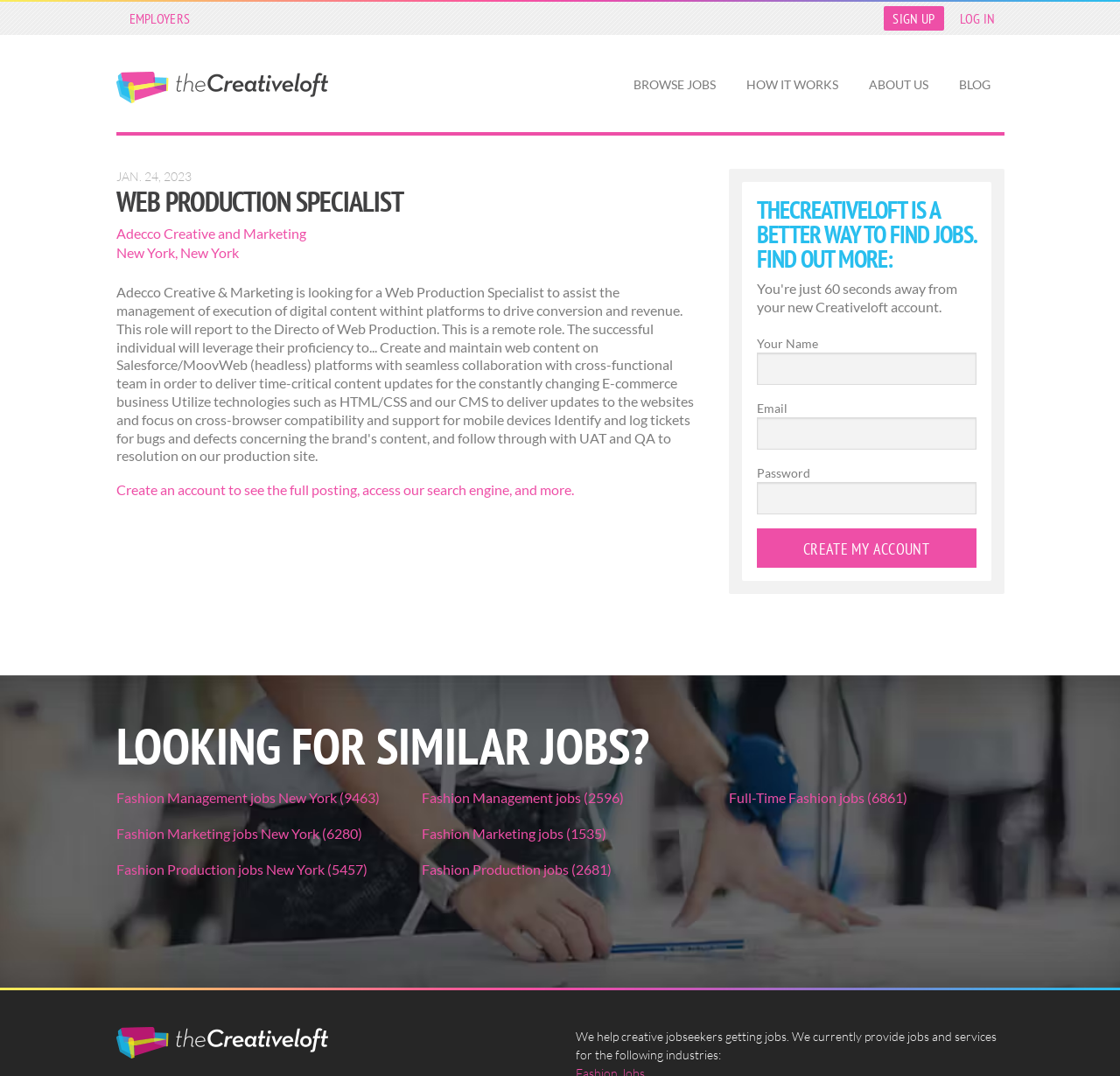Identify the bounding box coordinates of the part that should be clicked to carry out this instruction: "Click the 'SIGN UP' link".

[0.789, 0.006, 0.843, 0.028]